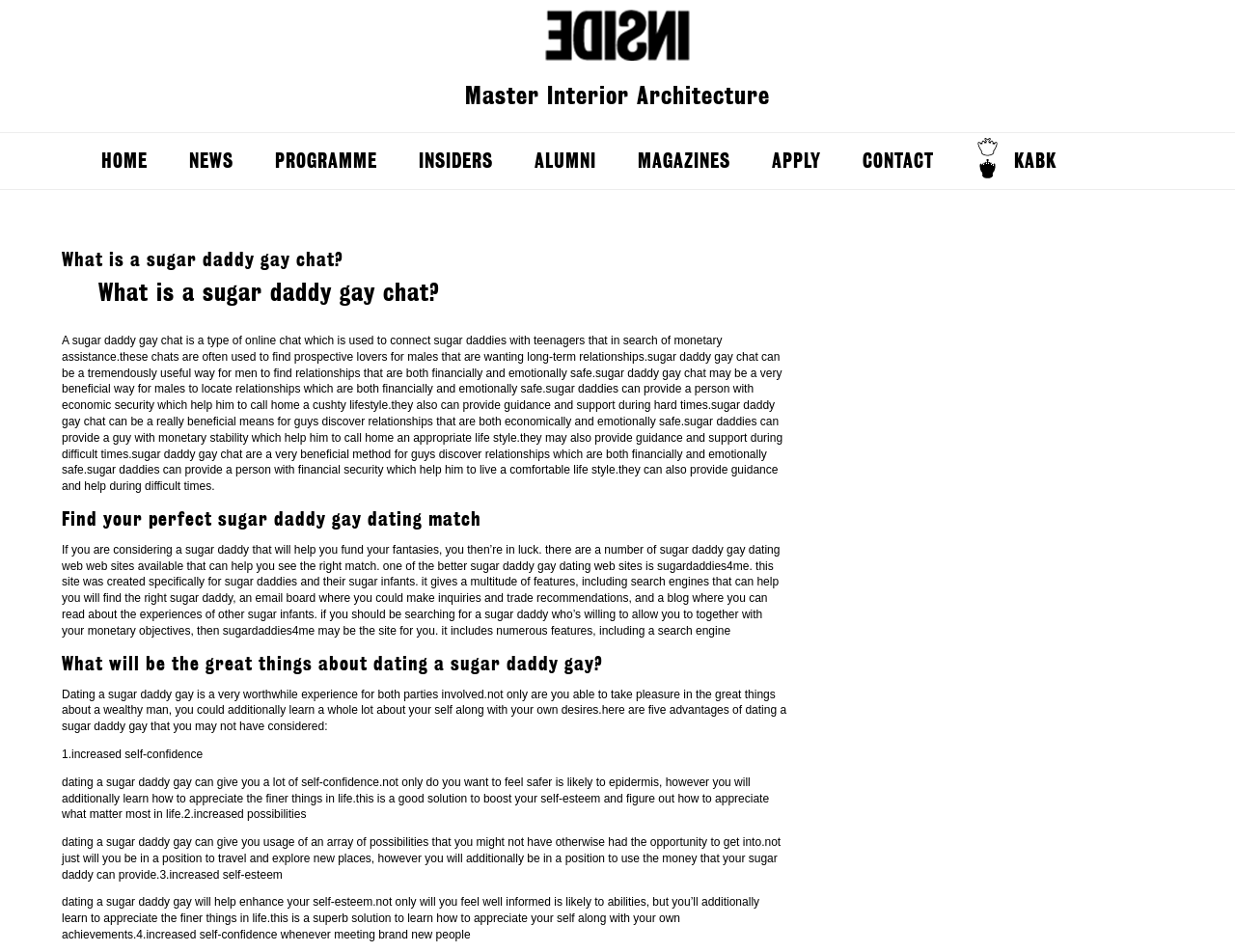Please mark the clickable region by giving the bounding box coordinates needed to complete this instruction: "Click Skip to content".

[0.5, 0.138, 0.561, 0.155]